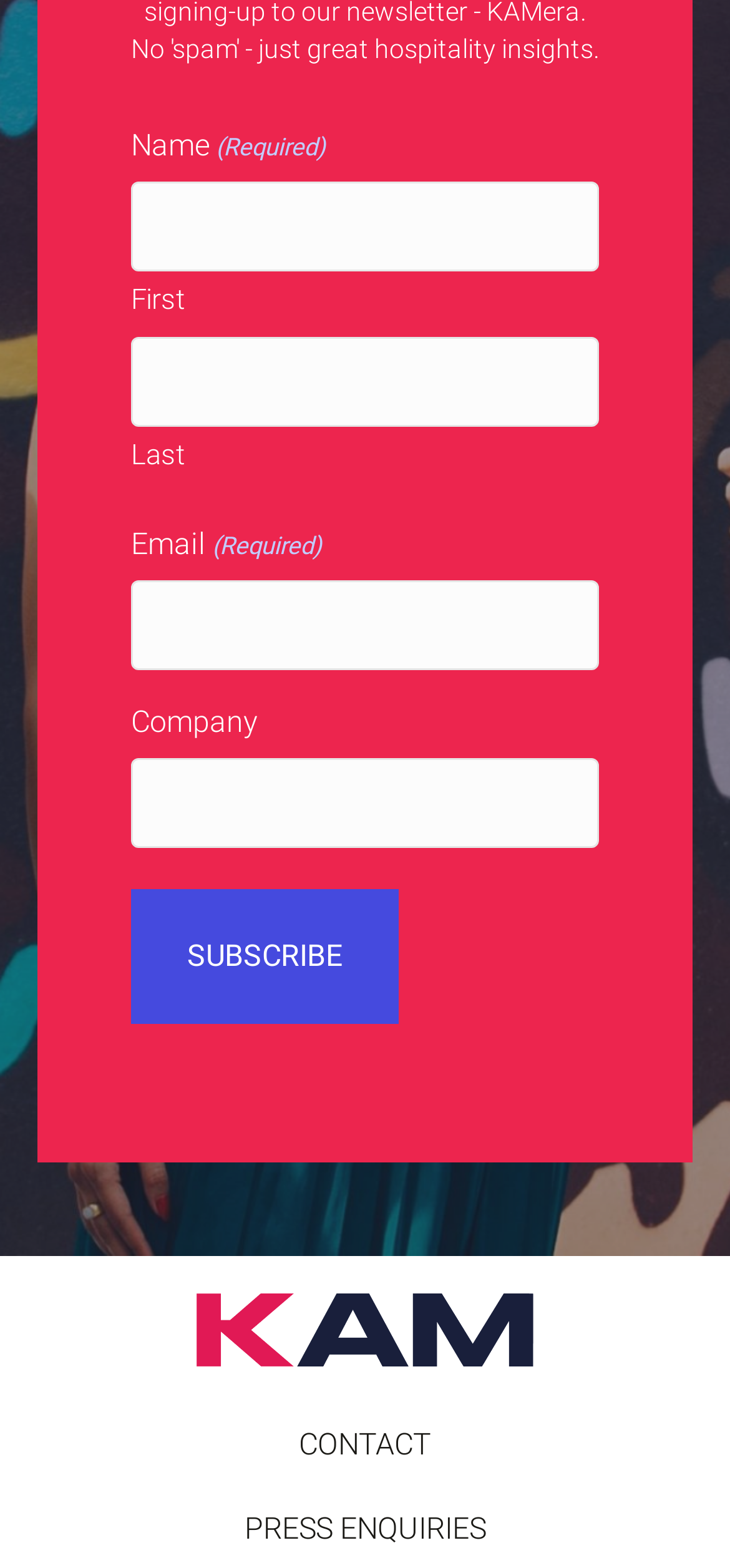Answer with a single word or phrase: 
What is the position of the 'Company' input field?

Below 'Email'